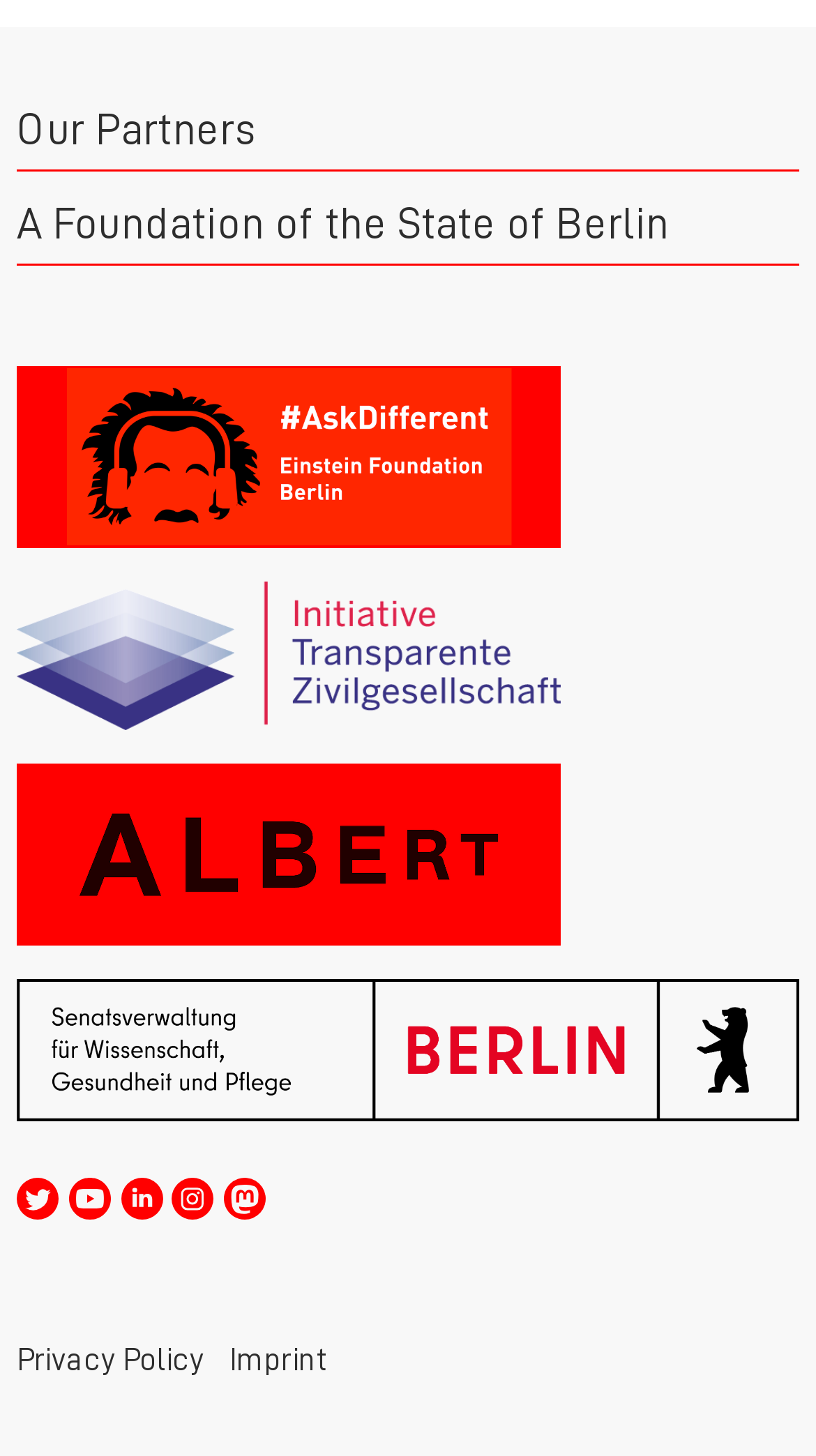What is the name of the podcast?
Please interpret the details in the image and answer the question thoroughly.

The name of the podcast can be found in the link 'Ask Different - Der Podcast der Einstein-Stiftung' which is located at the top of the webpage, with an accompanying image.